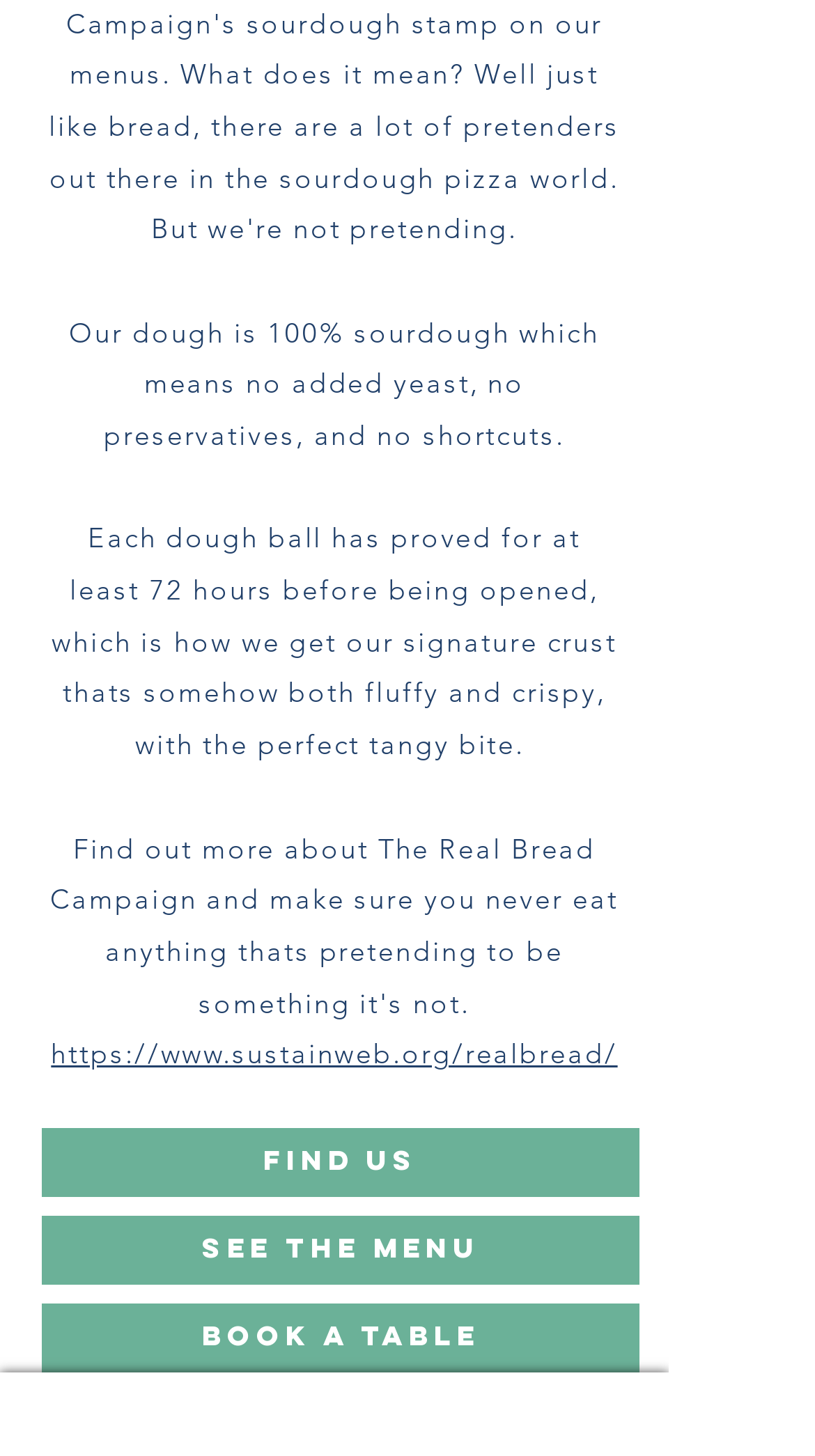Locate the bounding box of the UI element described in the following text: "FIND US".

[0.051, 0.775, 0.785, 0.822]